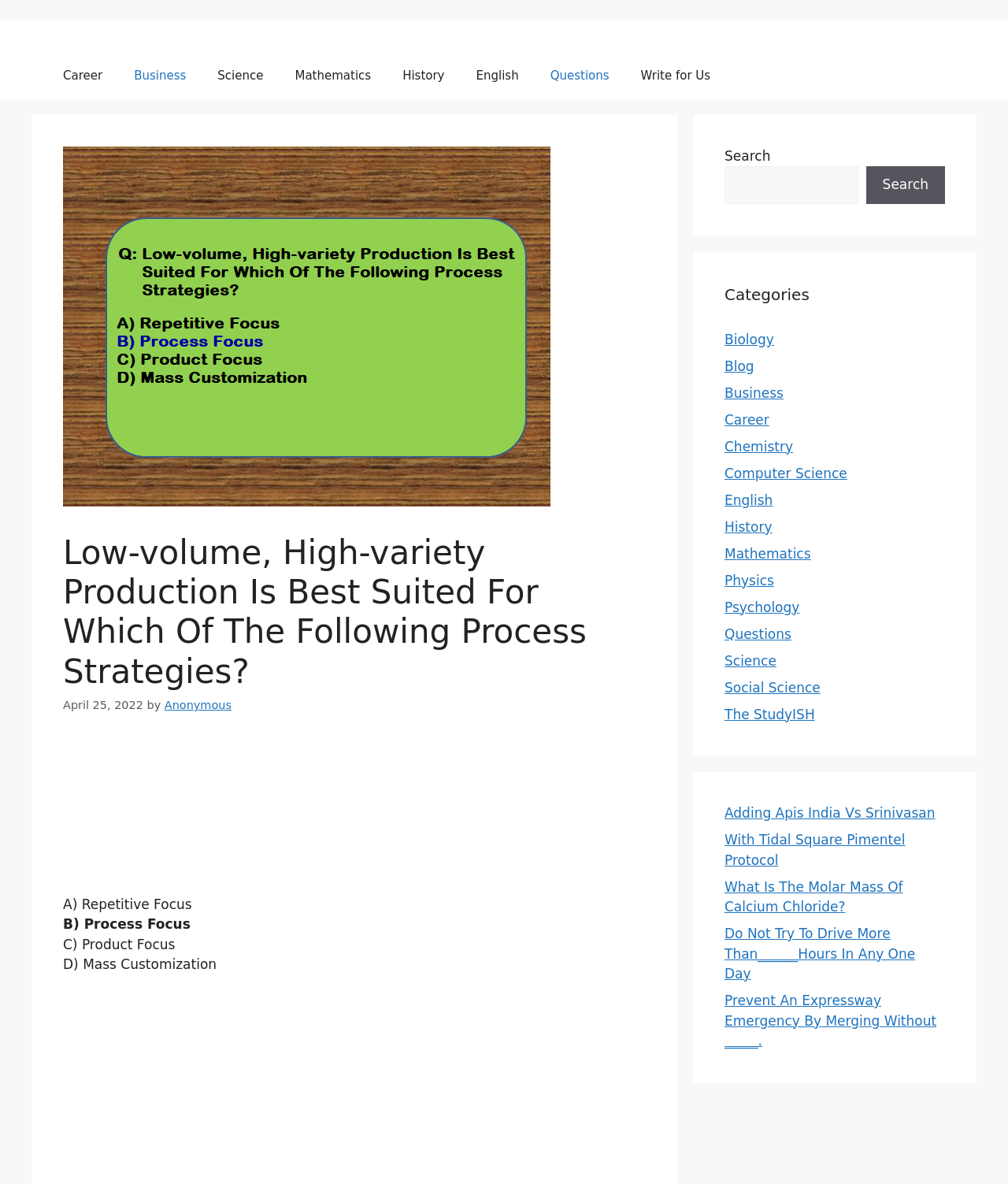Locate the bounding box coordinates of the element that should be clicked to execute the following instruction: "Click on the 'Write for Us' link".

[0.62, 0.044, 0.72, 0.083]